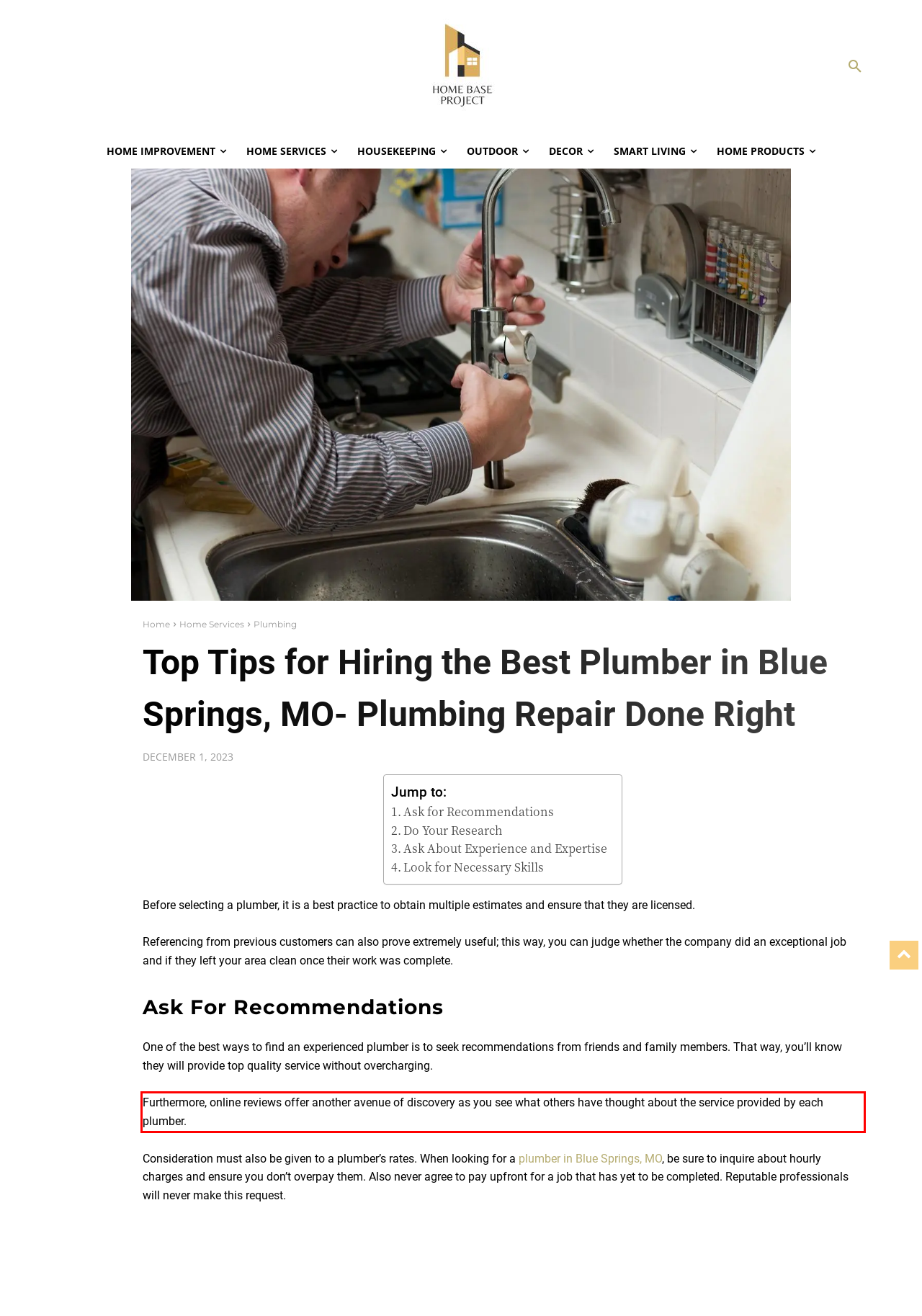Please look at the webpage screenshot and extract the text enclosed by the red bounding box.

Furthermore, online reviews offer another avenue of discovery as you see what others have thought about the service provided by each plumber.